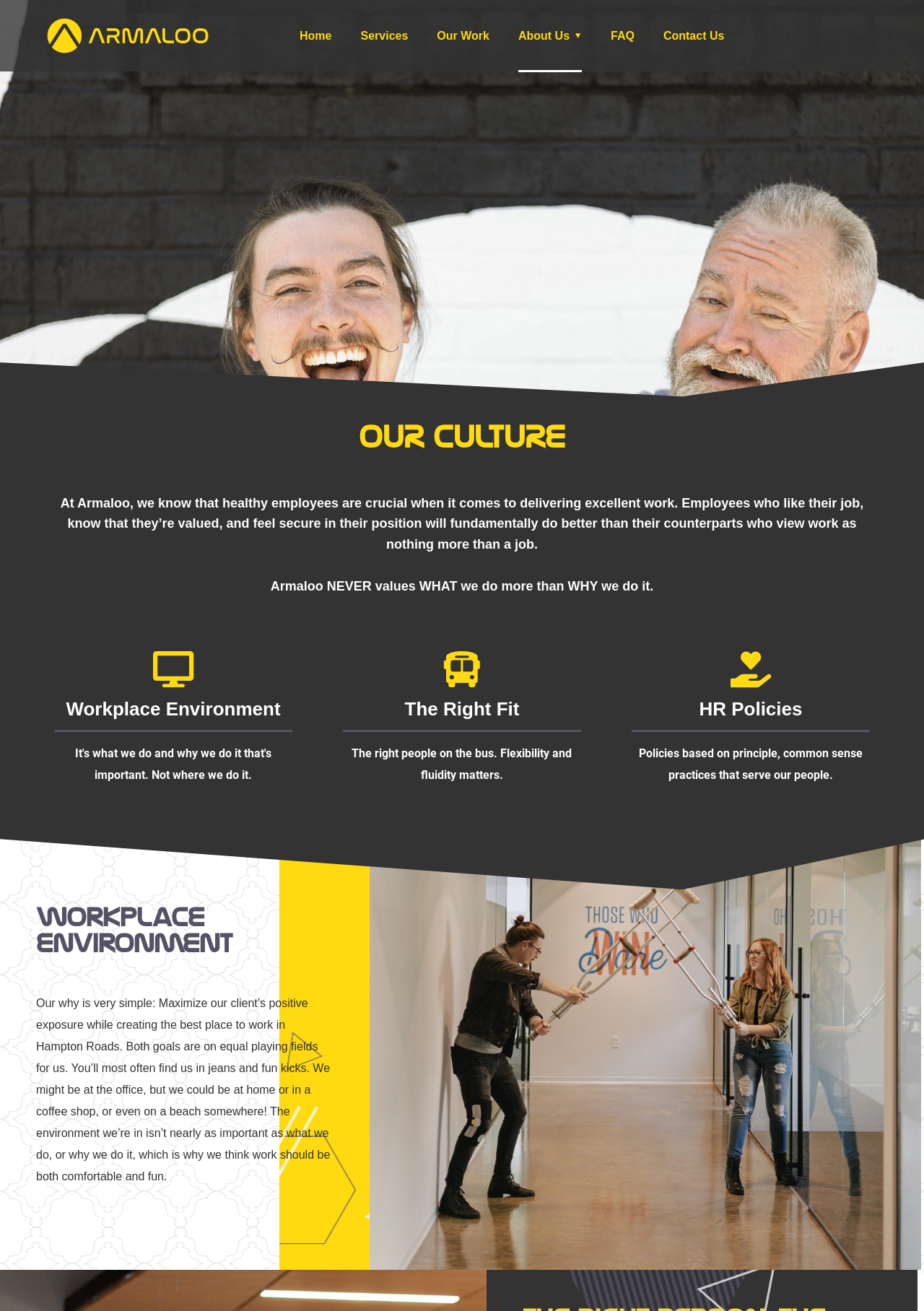Please find the bounding box coordinates of the clickable region needed to complete the following instruction: "read about our culture". The bounding box coordinates must consist of four float numbers between 0 and 1, i.e., [left, top, right, bottom].

[0.031, 0.32, 0.969, 0.348]